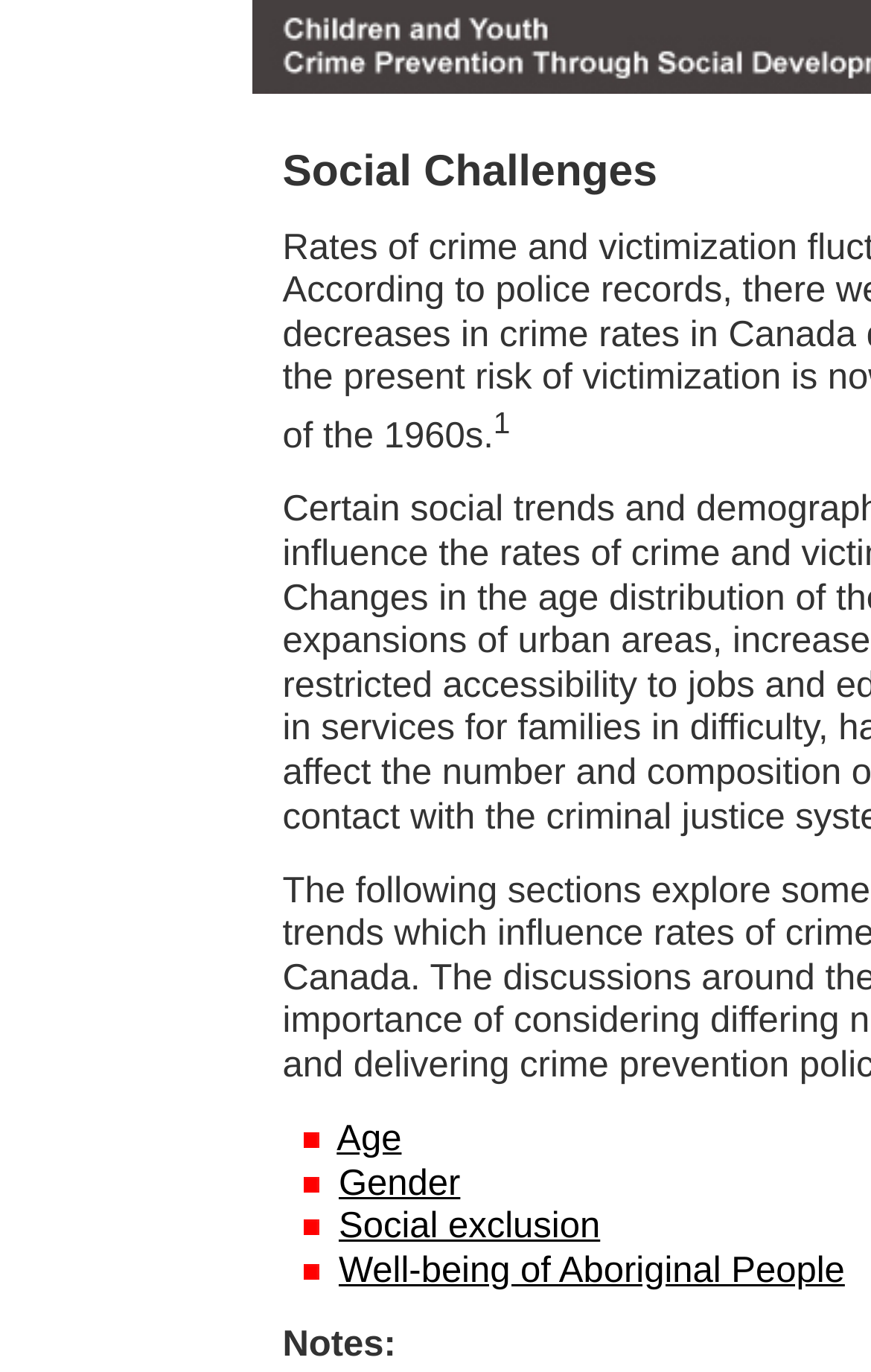What is the second item on the webpage?
Based on the screenshot, provide a one-word or short-phrase response.

Age